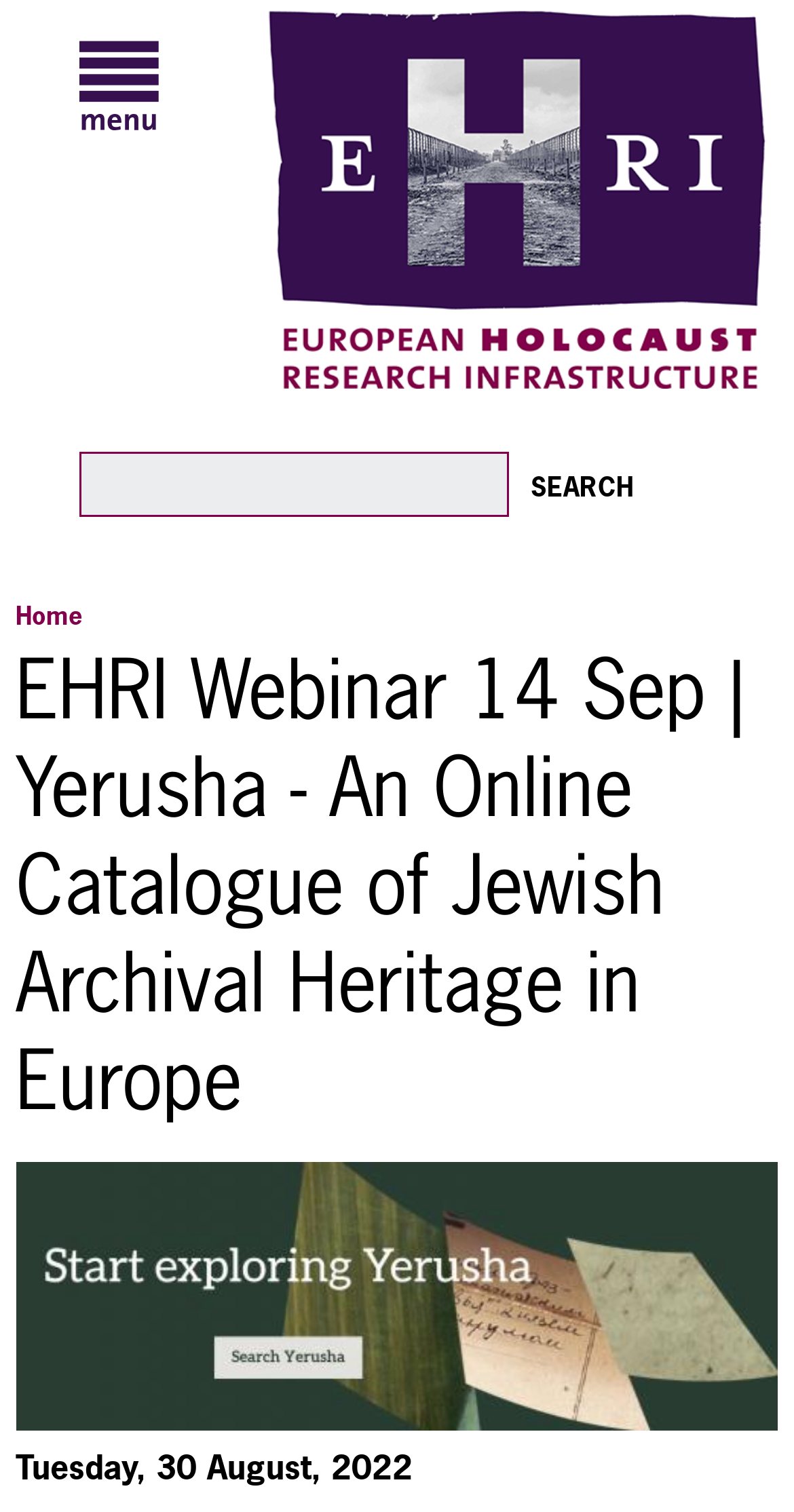Use a single word or phrase to answer the question:
What is the type of image displayed on the webpage?

Yerusha Portal